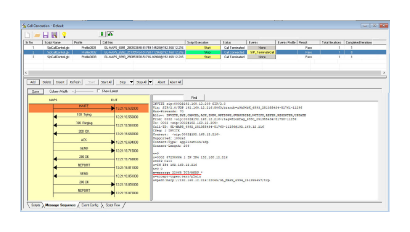What type of call simulation is shown in the interface?
Please provide a detailed answer to the question.

The caption states that the image illustrates the call generation interface for an 'IM Only' call simulation, which means the interface is specifically designed for instant messaging only, without any audio components.